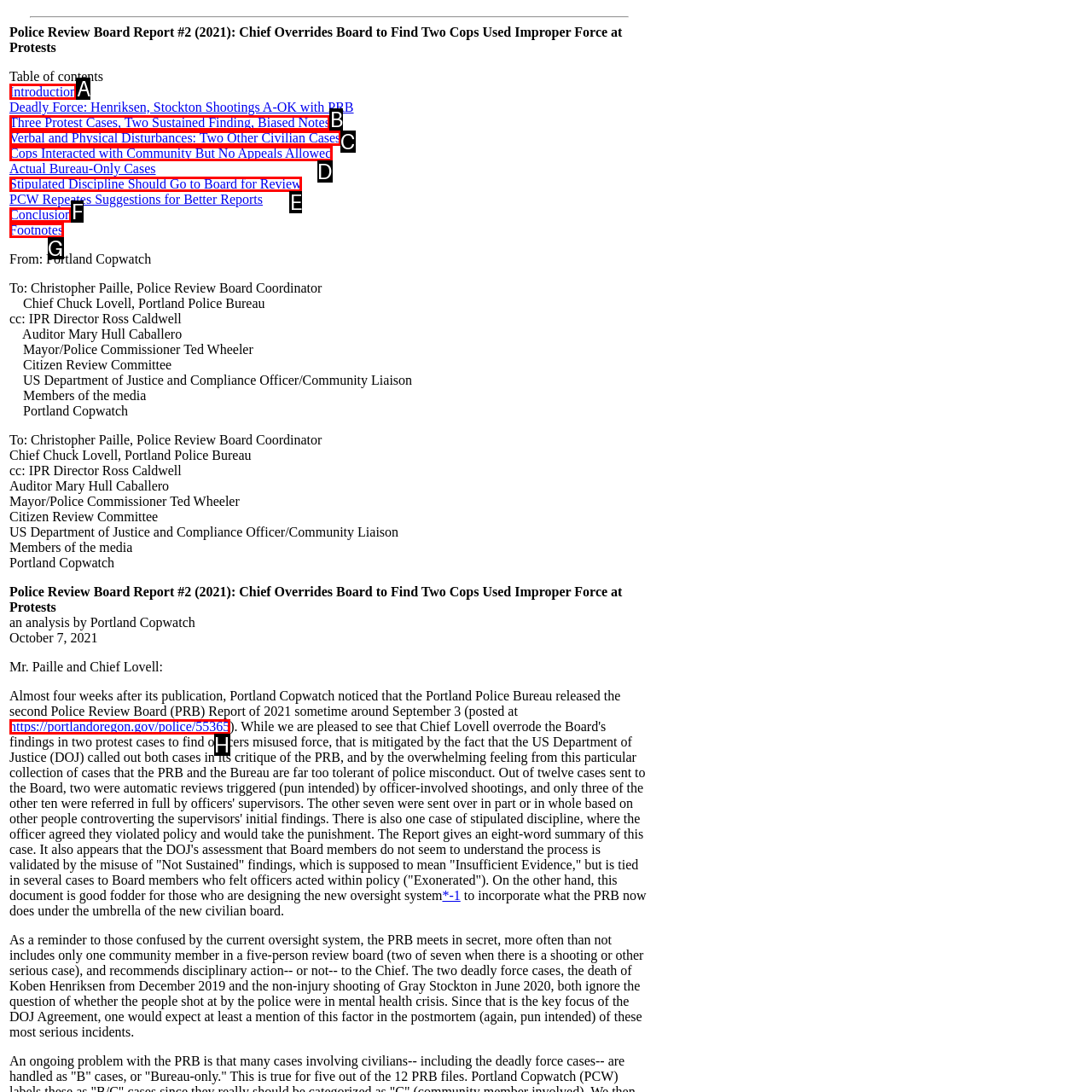Tell me which one HTML element I should click to complete the following task: Click Introduction Answer with the option's letter from the given choices directly.

A